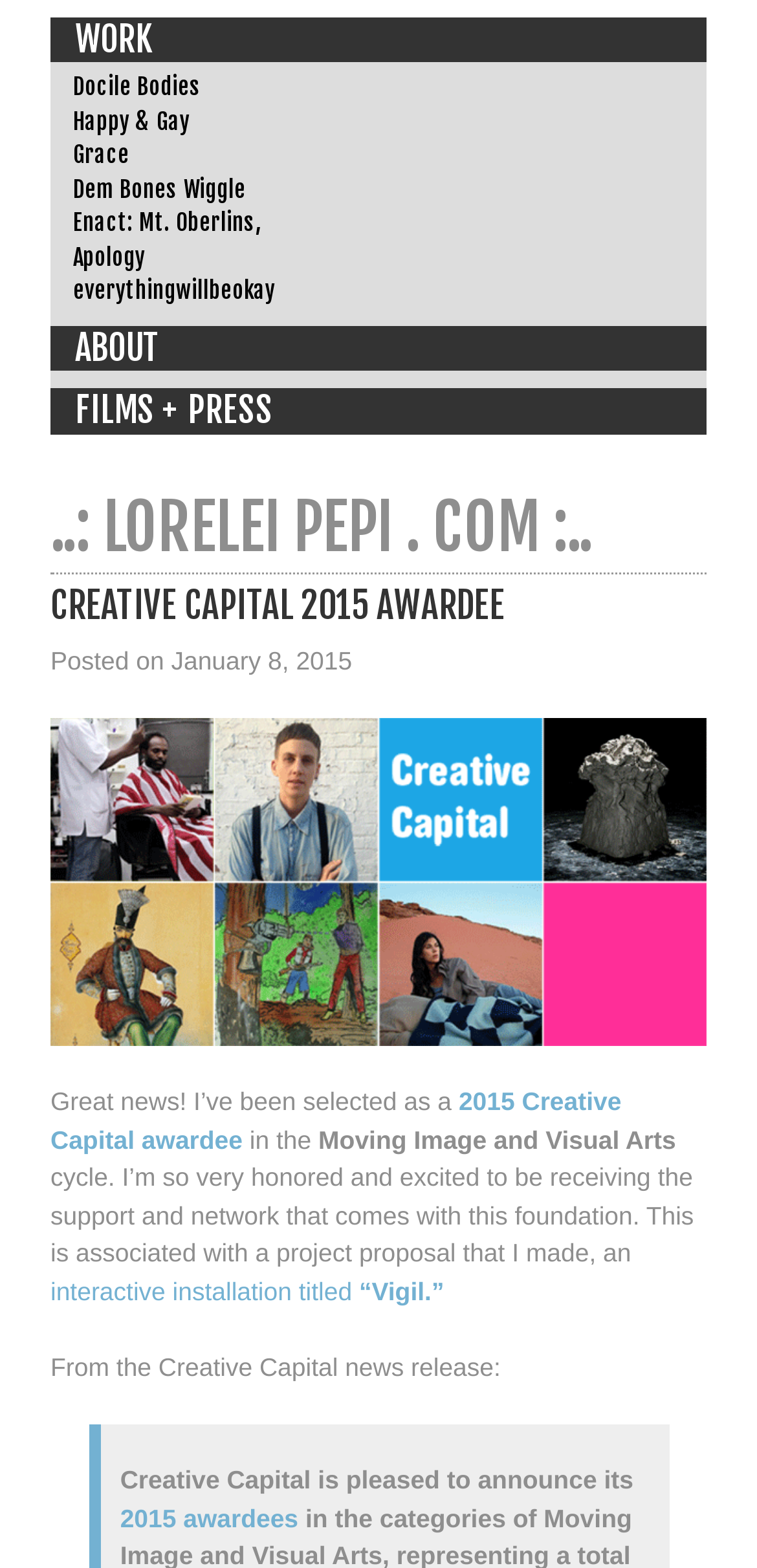Can you extract the headline from the webpage for me?

CREATIVE CAPITAL 2015 AWARDEE